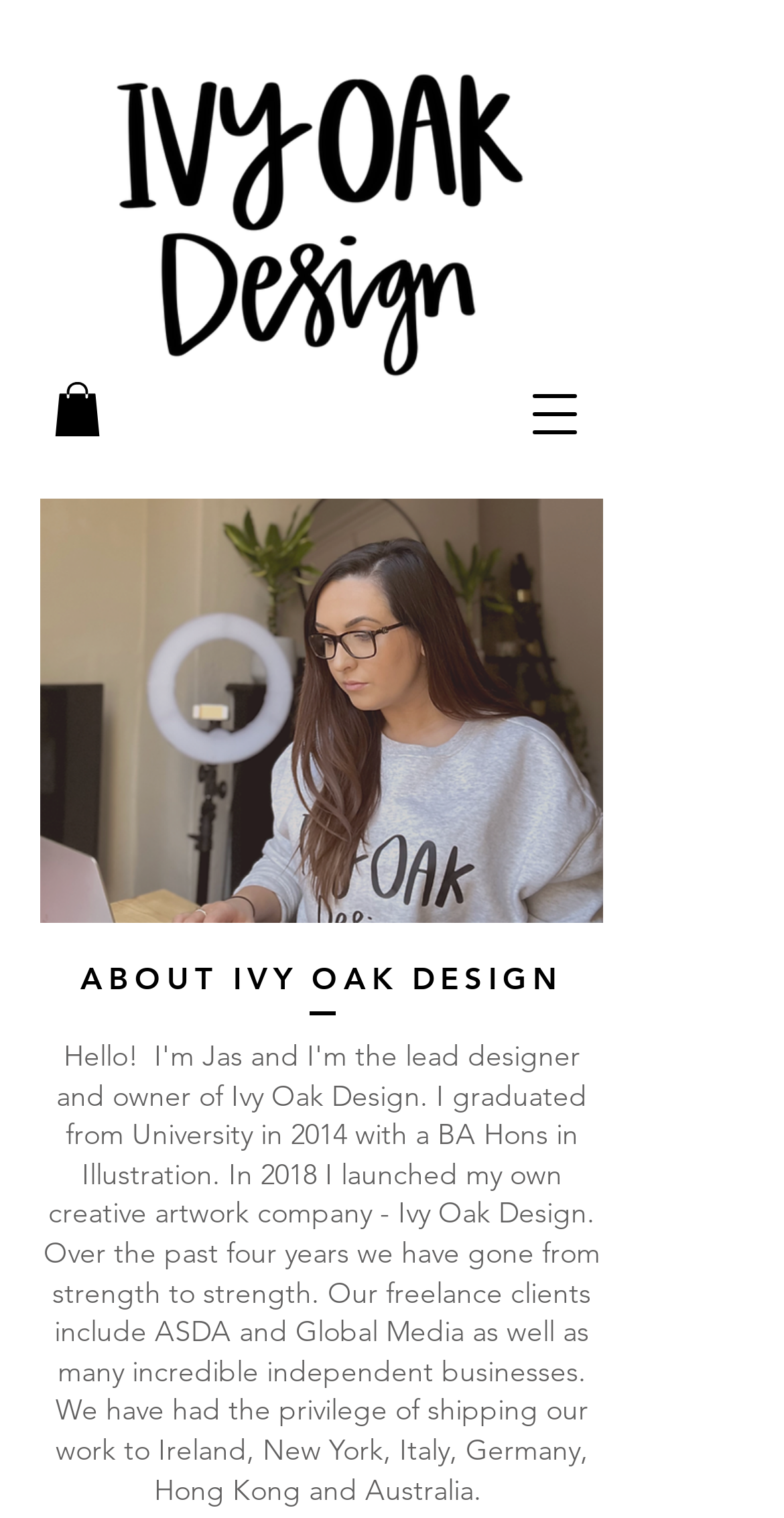Determine the bounding box for the HTML element described here: "aria-label="Open navigation menu"". The coordinates should be given as [left, top, right, bottom] with each number being a float between 0 and 1.

[0.644, 0.24, 0.772, 0.306]